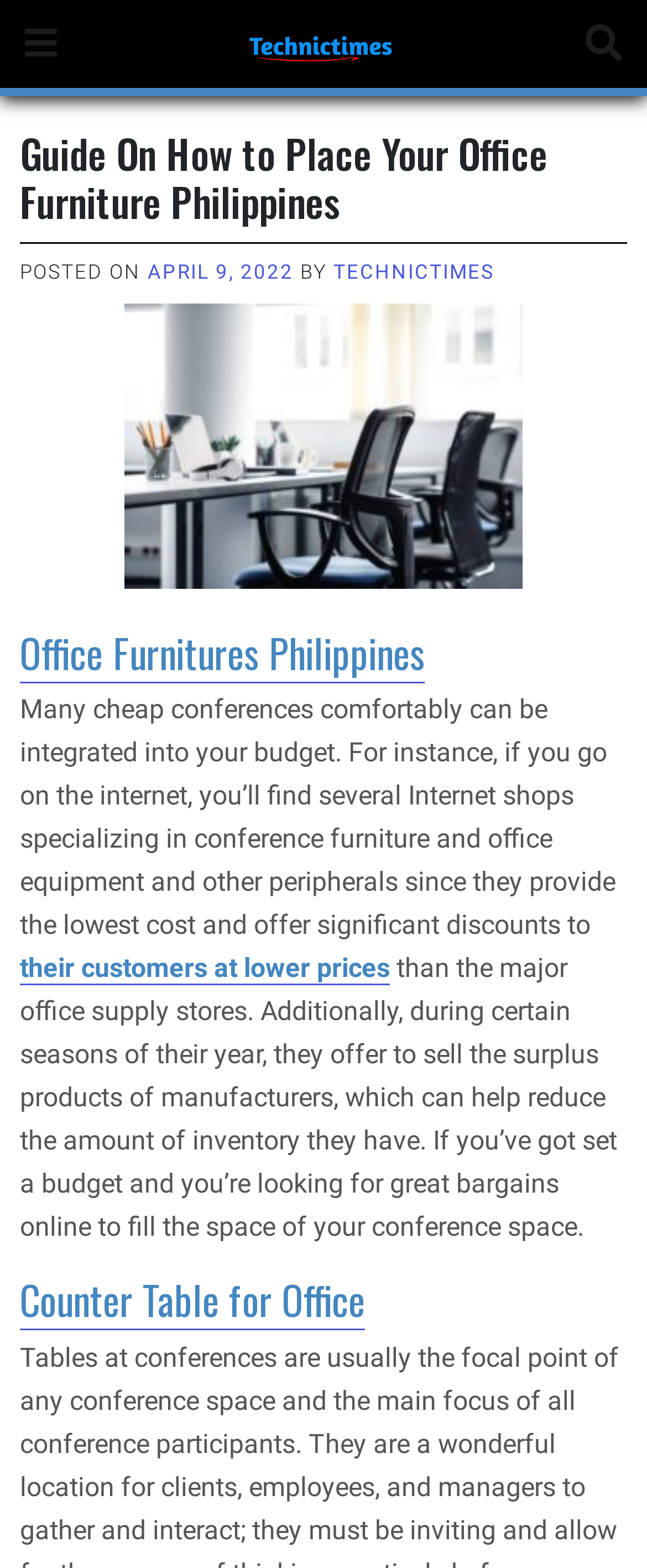Extract the primary header of the webpage and generate its text.

Guide On How to Place Your Office Furniture Philippines